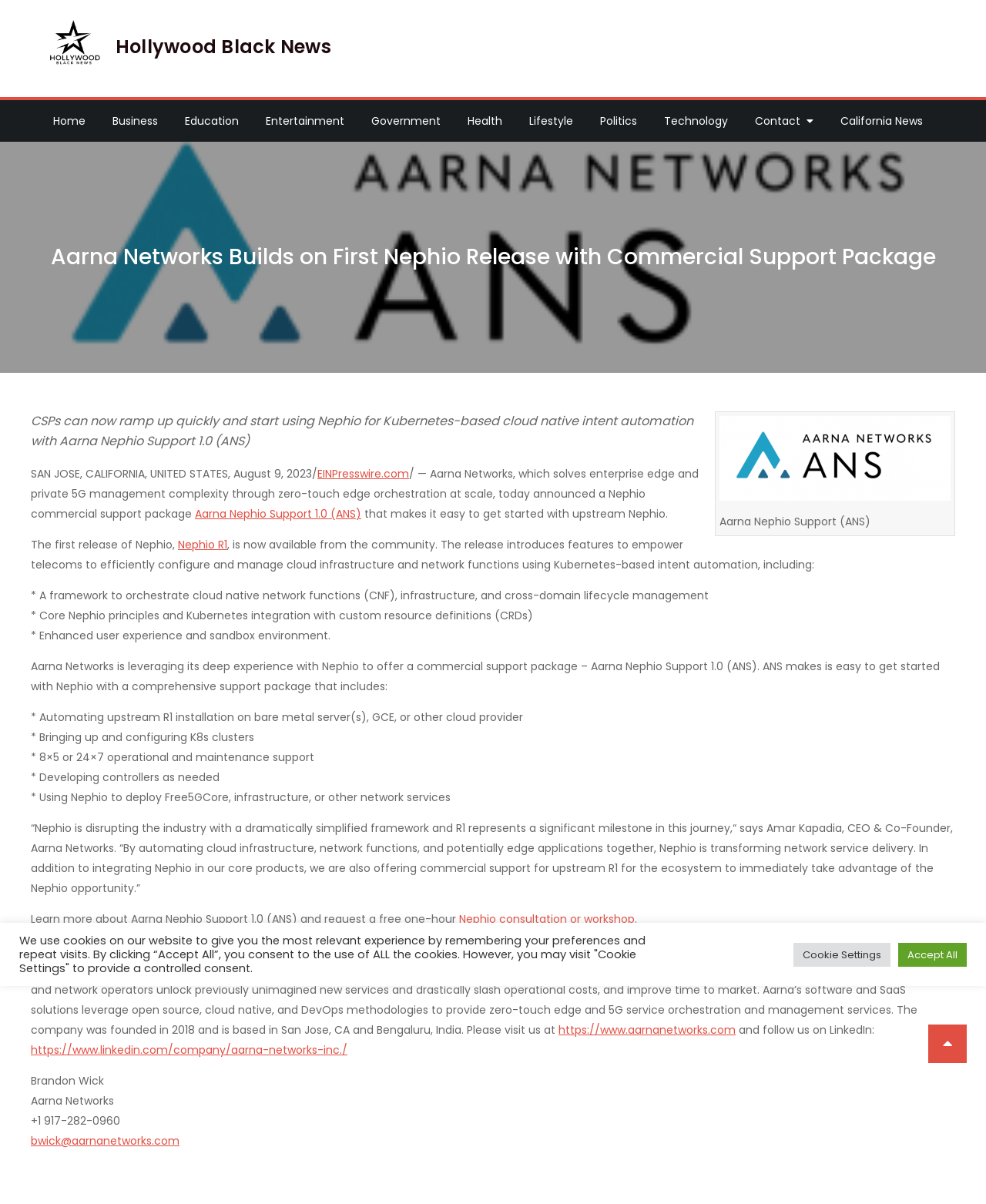Find the bounding box coordinates for the element that must be clicked to complete the instruction: "Contact Brandon Wick". The coordinates should be four float numbers between 0 and 1, indicated as [left, top, right, bottom].

[0.031, 0.941, 0.182, 0.954]